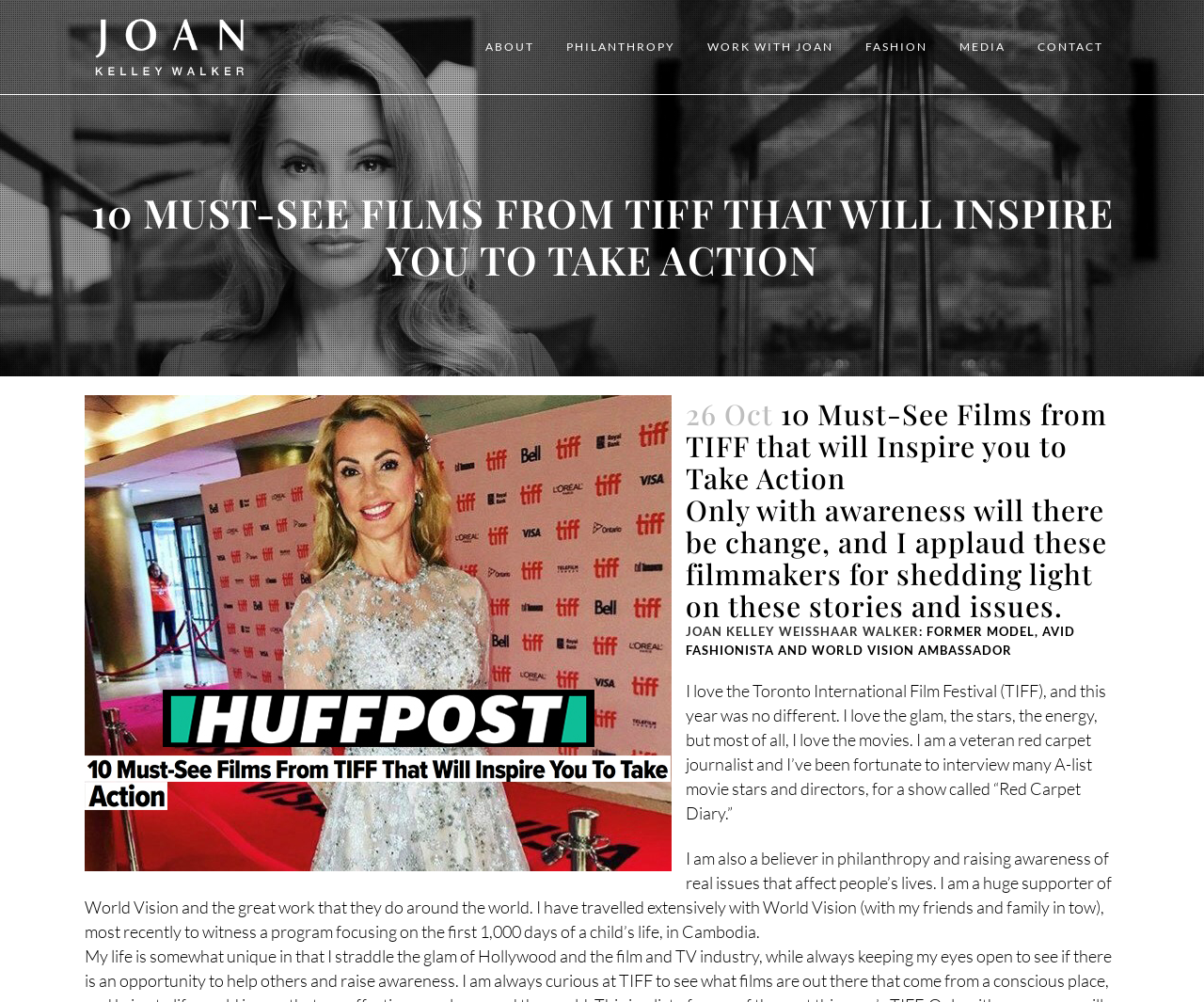What is the topic of the article?
Kindly give a detailed and elaborate answer to the question.

The article is about the Toronto International Film Festival (TIFF) and the author's experience with it, as mentioned in the text 'I love the Toronto International Film Festival (TIFF), and this year was no different.'.